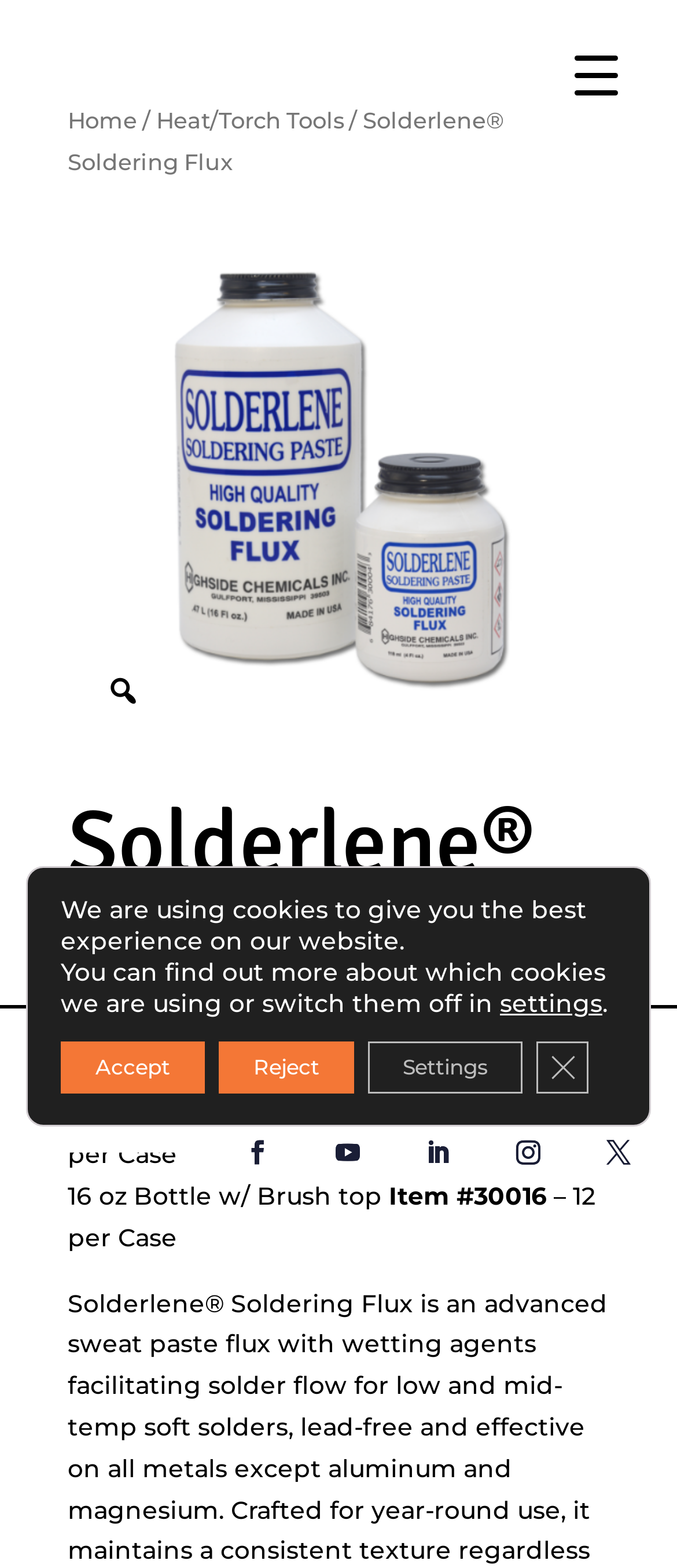Please find and generate the text of the main header of the webpage.

Solderlene® Soldering Flux